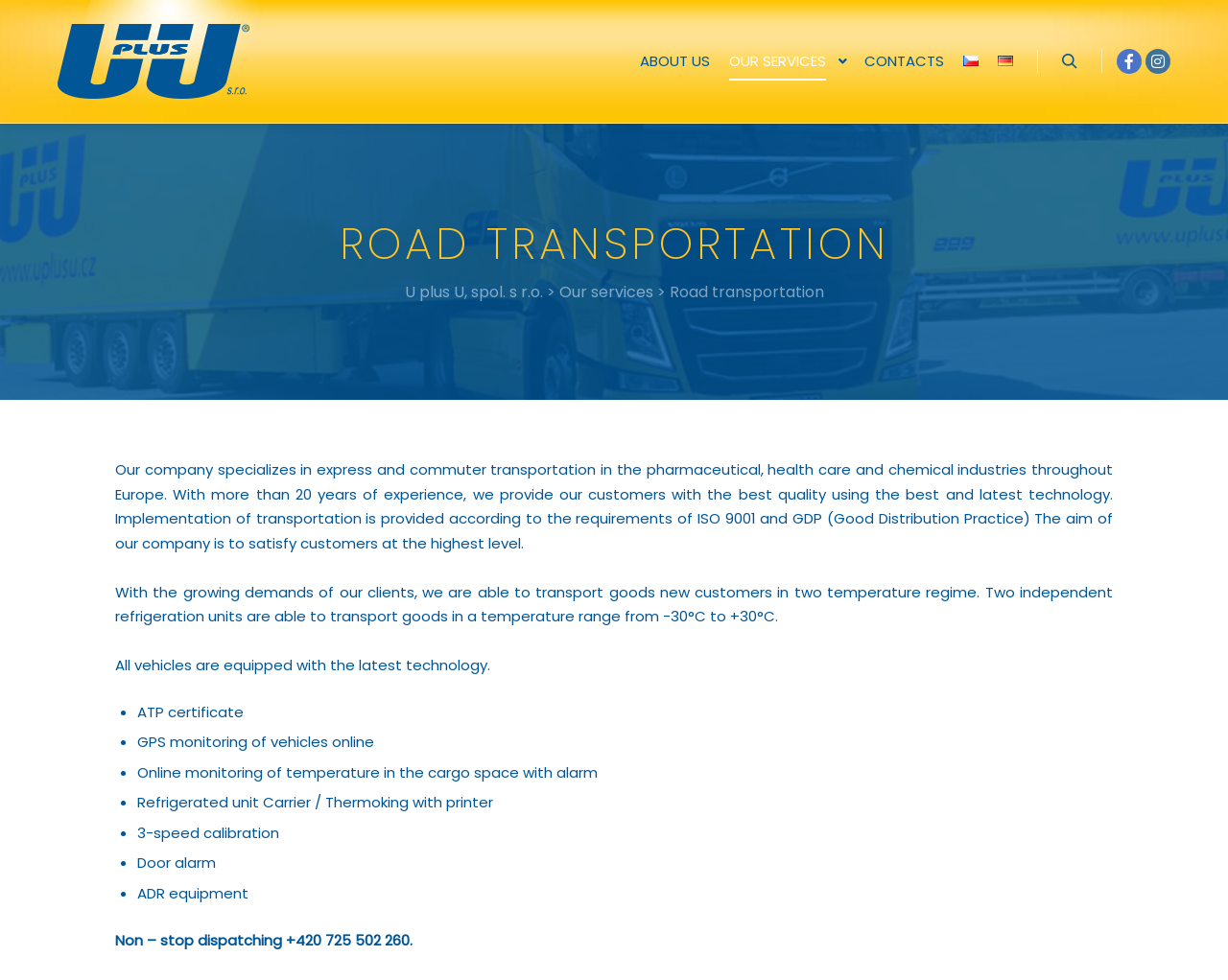Could you indicate the bounding box coordinates of the region to click in order to complete this instruction: "Click on OUR SERVICES".

[0.586, 0.0, 0.676, 0.125]